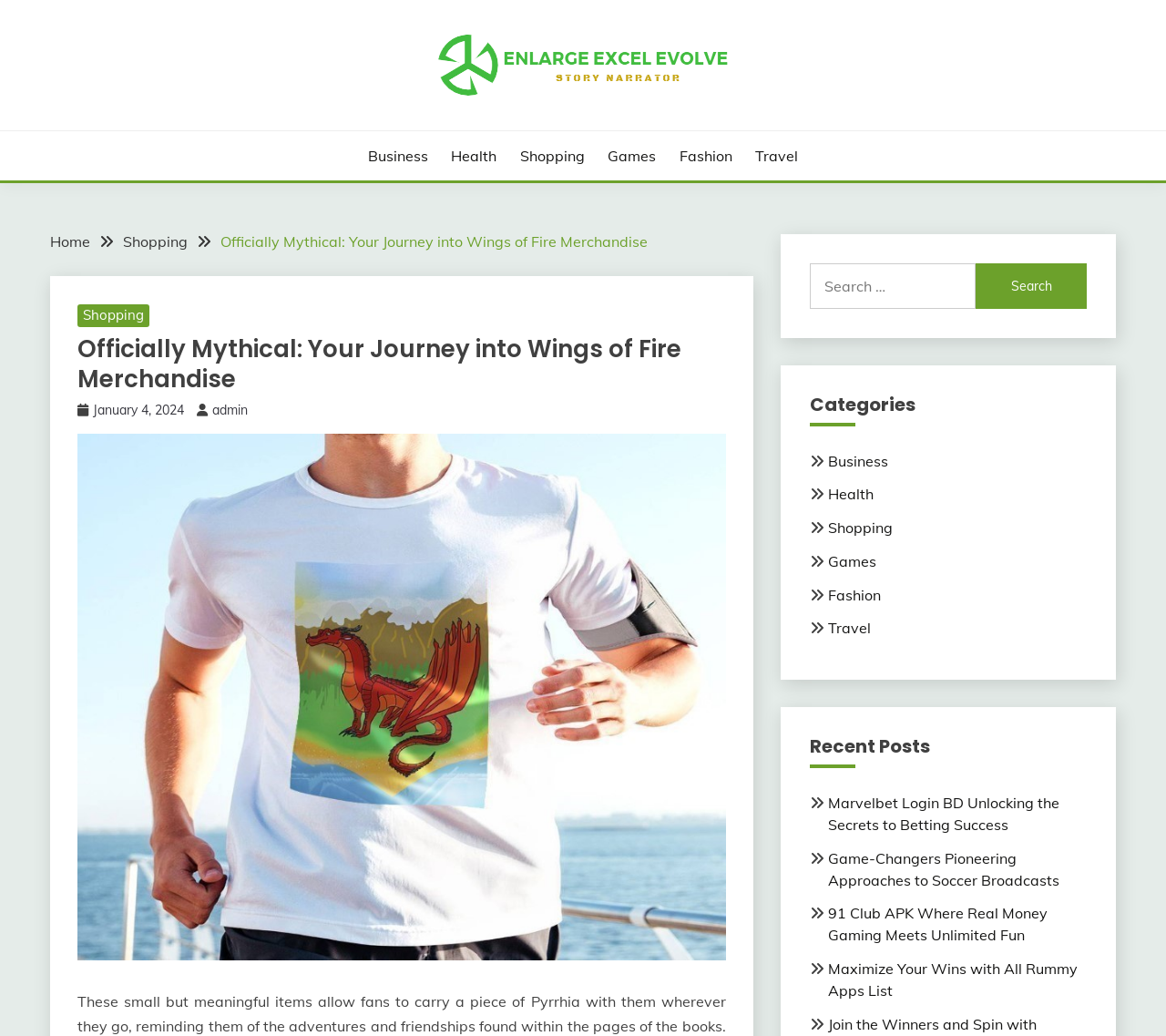What is the date of the latest post?
Refer to the screenshot and deliver a thorough answer to the question presented.

The date of the latest post can be found in the 'Recent Posts' section of the webpage, where there is a link to a post with the date 'January 4, 2024'.